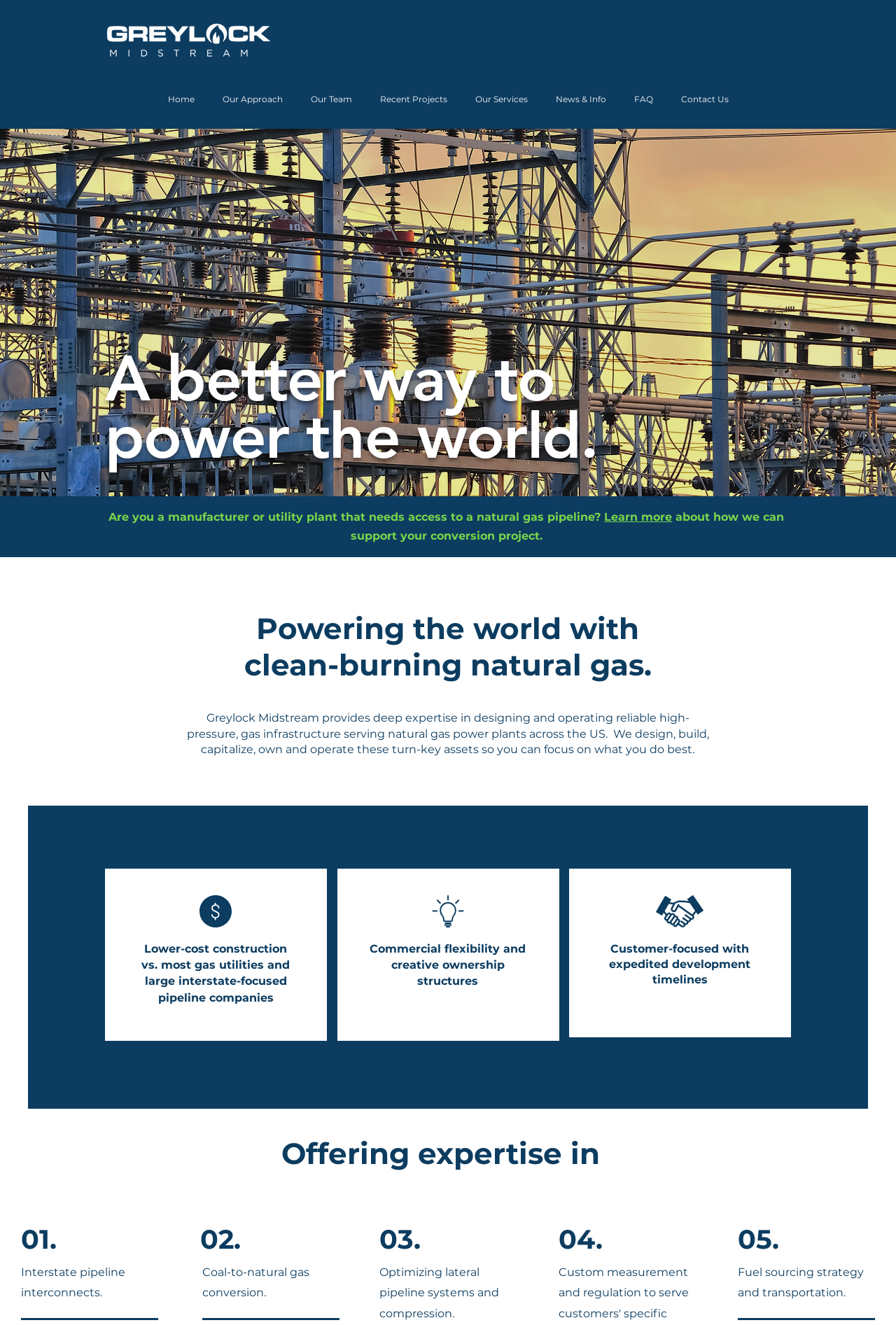What is Greylock Midstream's expertise in?
Provide a comprehensive and detailed answer to the question.

Based on the webpage, Greylock Midstream provides deep expertise in designing and operating reliable high-pressure, gas infrastructure serving natural gas power plants across the US.